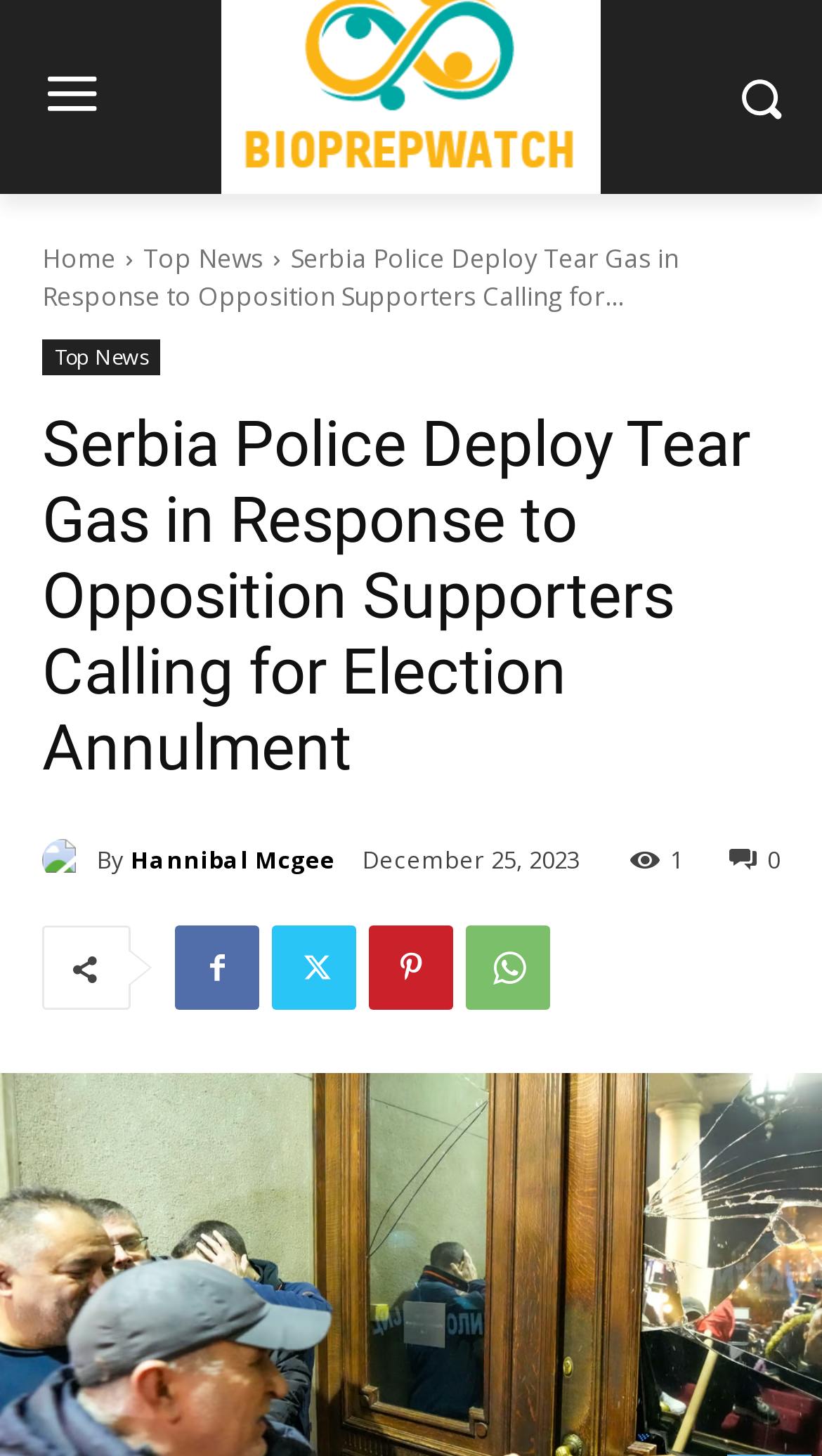Given the element description, predict the bounding box coordinates in the format (top-left x, top-left y, bottom-right x, bottom-right y), using floating point numbers between 0 and 1: WhatsApp

[0.567, 0.636, 0.669, 0.694]